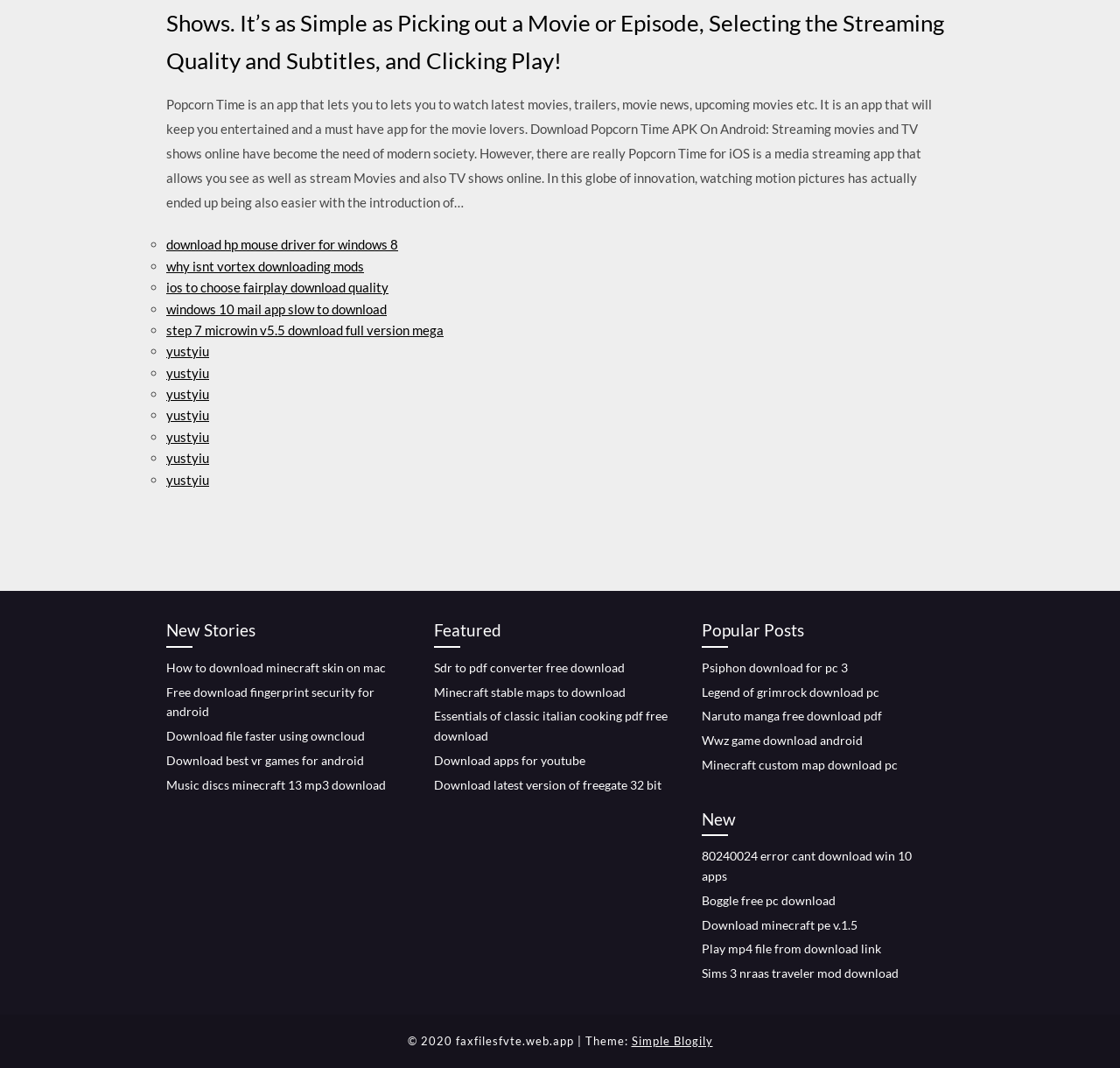What is Popcorn Time?
Answer the question based on the image using a single word or a brief phrase.

An app for movie lovers